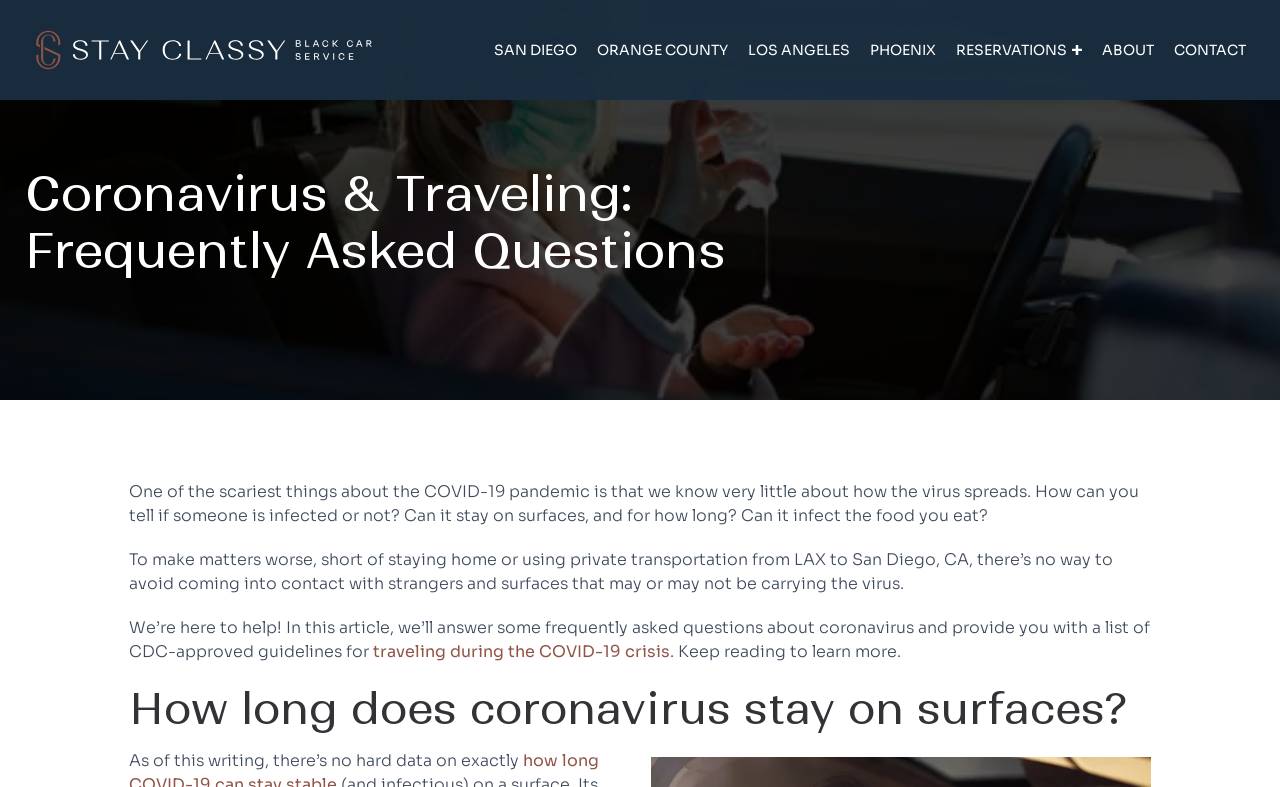Can you determine the bounding box coordinates of the area that needs to be clicked to fulfill the following instruction: "Visit the Stay Classy Black Car Service website"?

[0.019, 0.009, 0.299, 0.118]